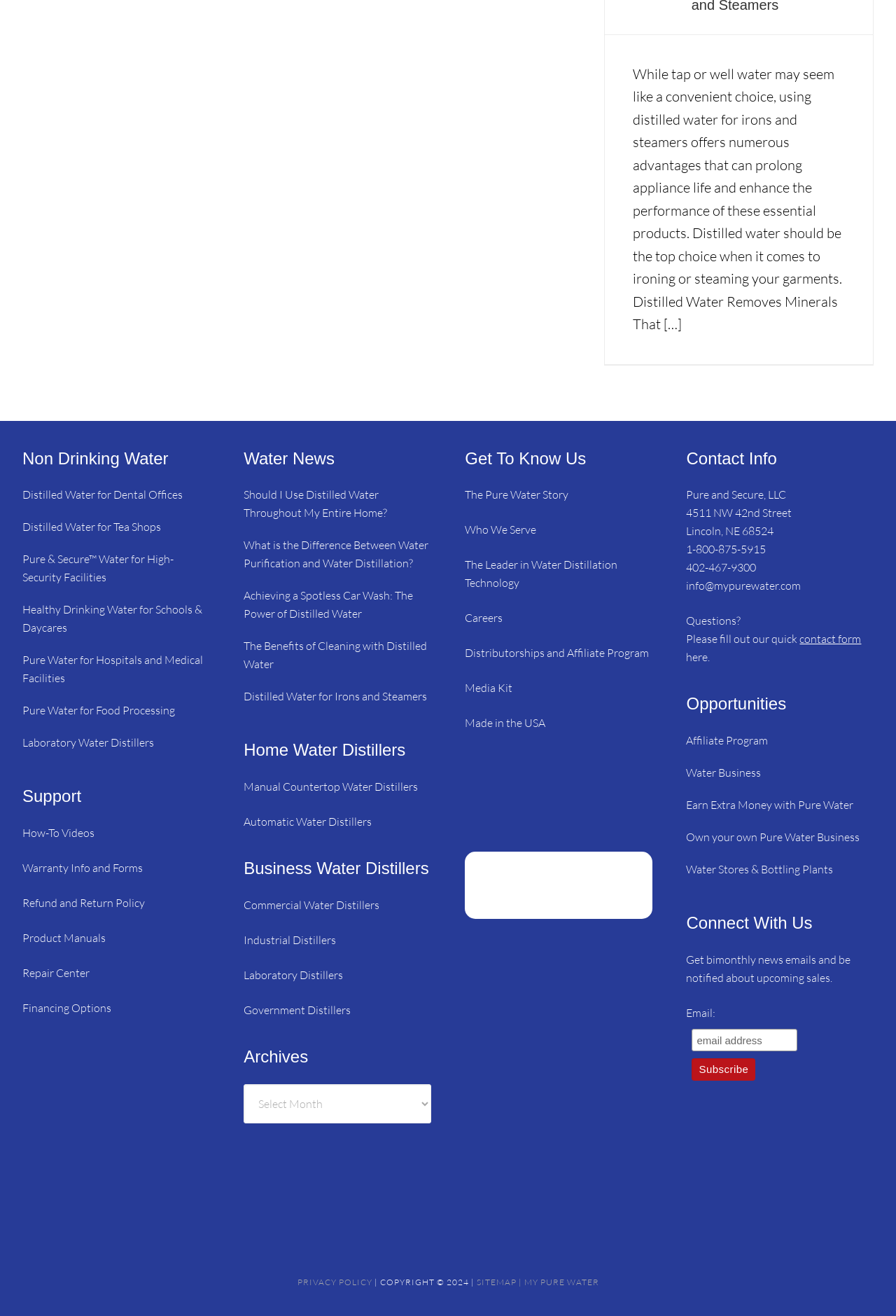How can I contact the company?
Using the information from the image, answer the question thoroughly.

According to the 'Contact Info' section, I can contact the company by calling 1-800-875-5915 or 402-467-9300, or by sending an email to info@mypurewater.com.